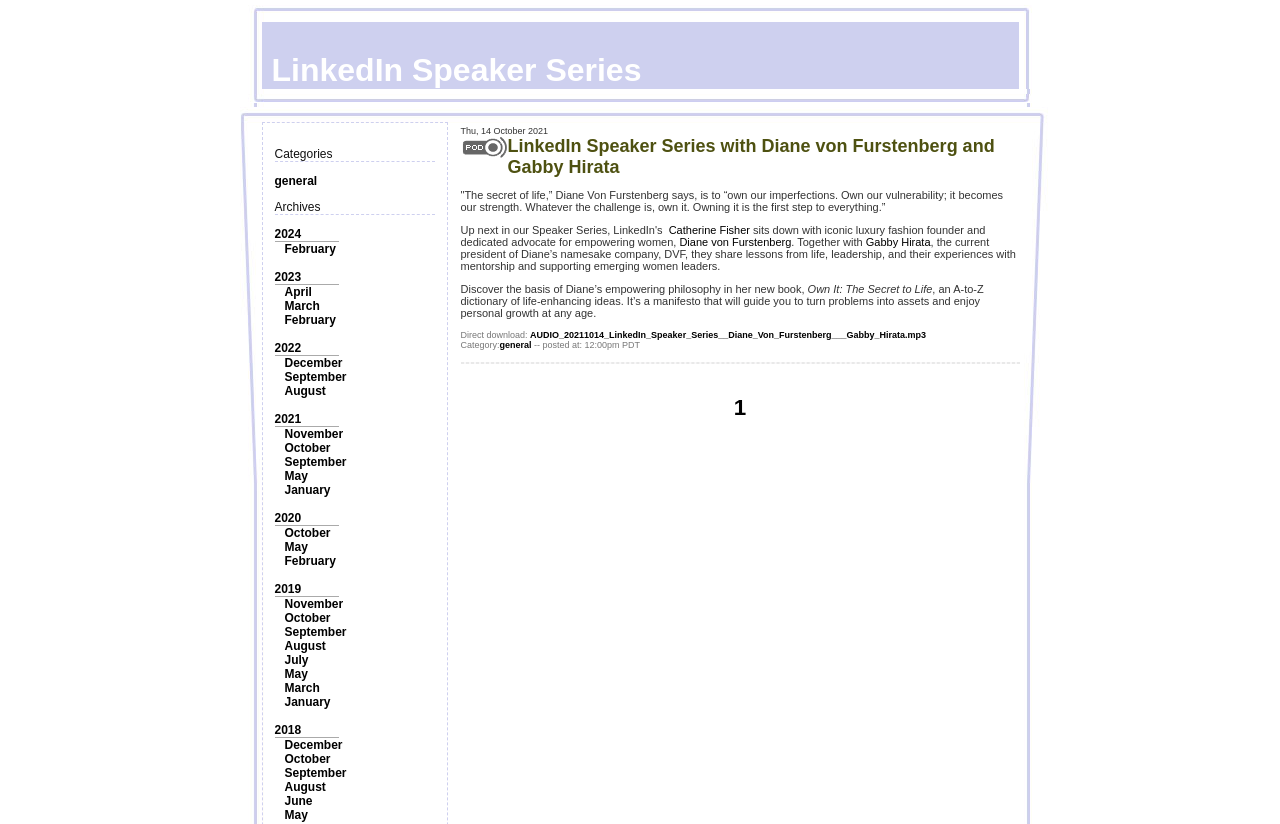Use a single word or phrase to answer the question:
Who is the current president of Diane von Furstenberg's namesake company, DVF?

Gabby Hirata